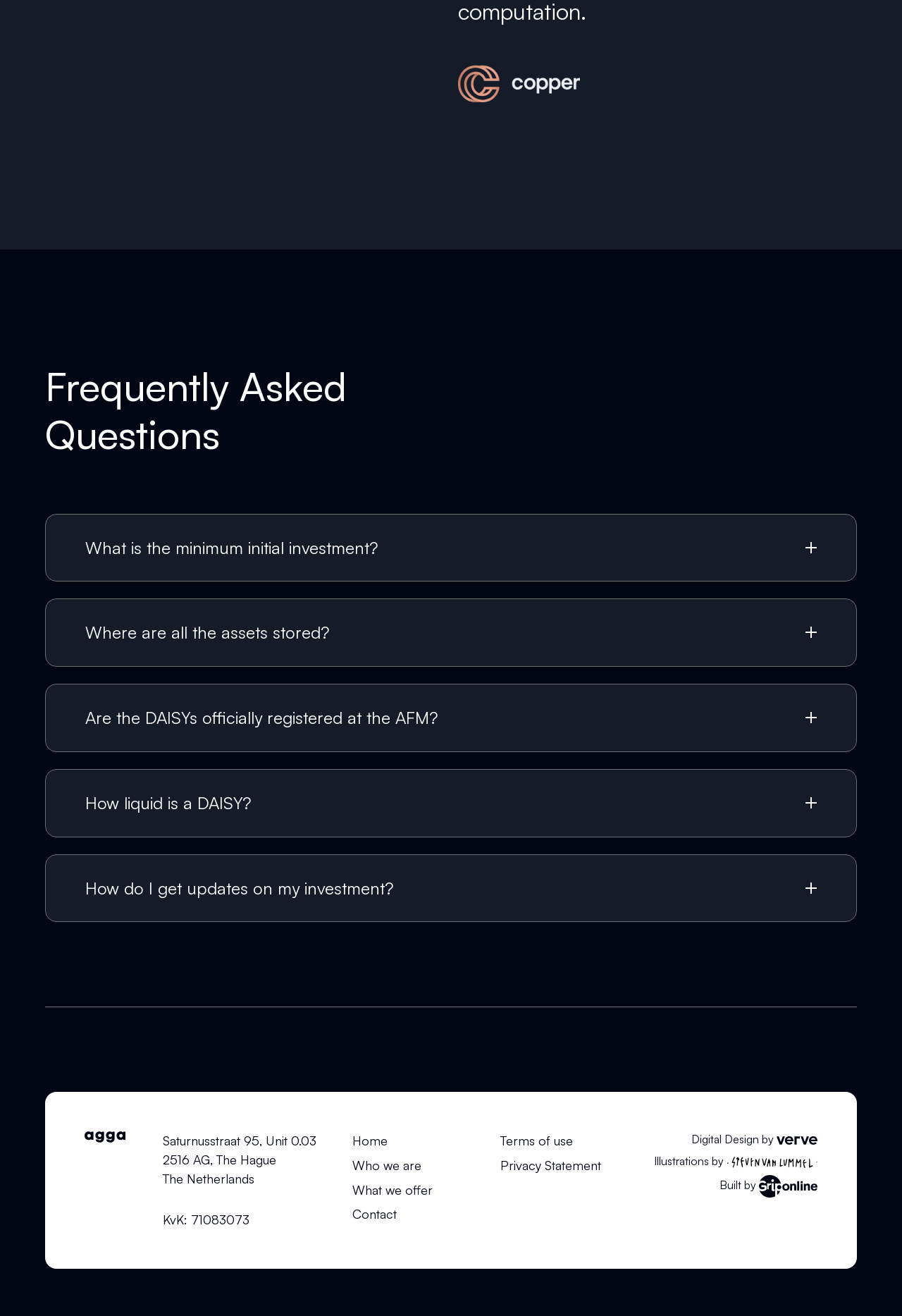Where are the digital assets stored?
Please utilize the information in the image to give a detailed response to the question.

I found the answer by looking at the StaticText element with the question 'Where are all the assets stored?' and its corresponding answer 'All the digital assets which we invest in are safely stored with our partners at copper.co.'